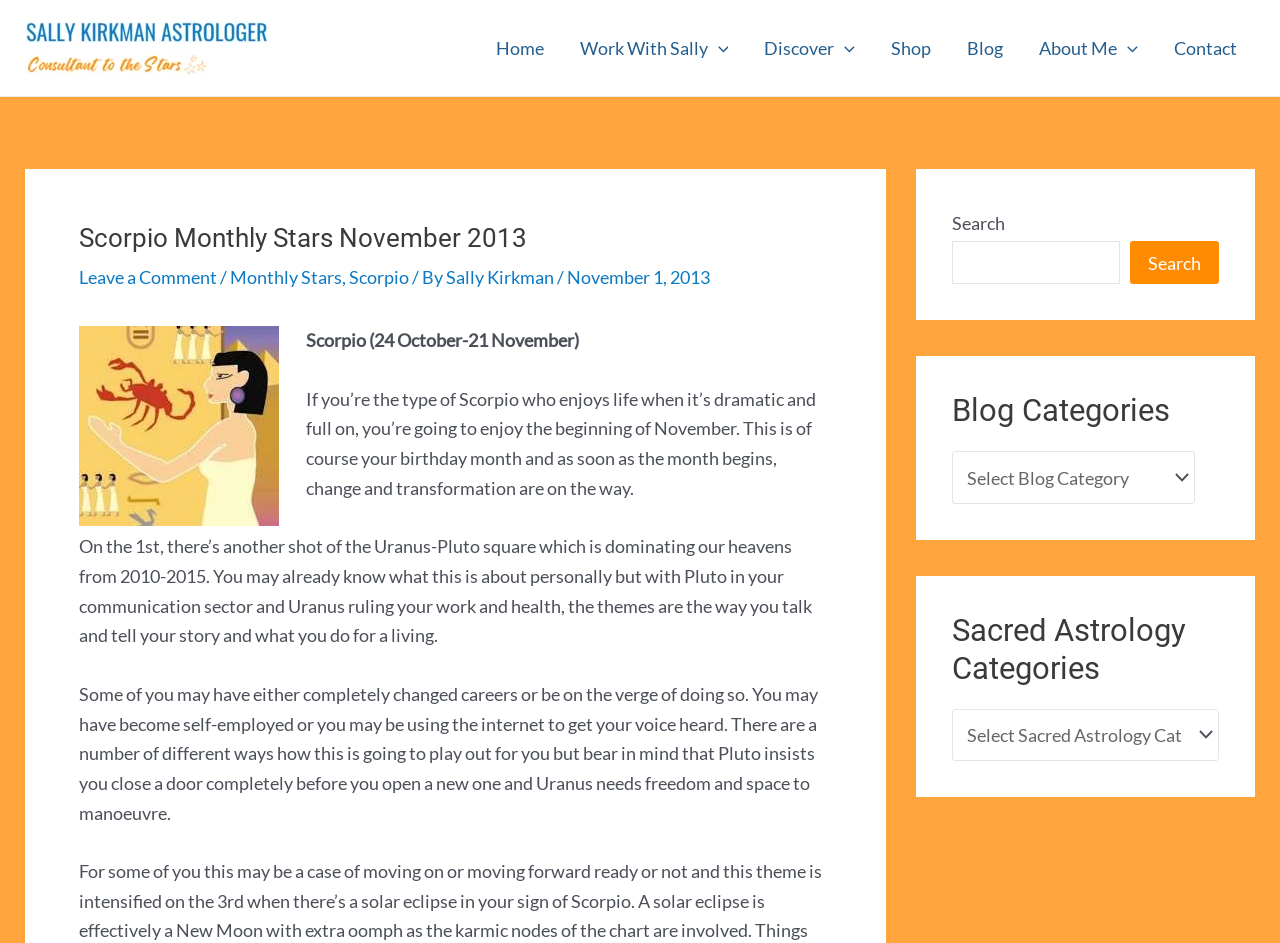Please determine the bounding box coordinates for the UI element described as: "parent_node: About Me aria-label="Menu Toggle"".

[0.873, 0.019, 0.889, 0.083]